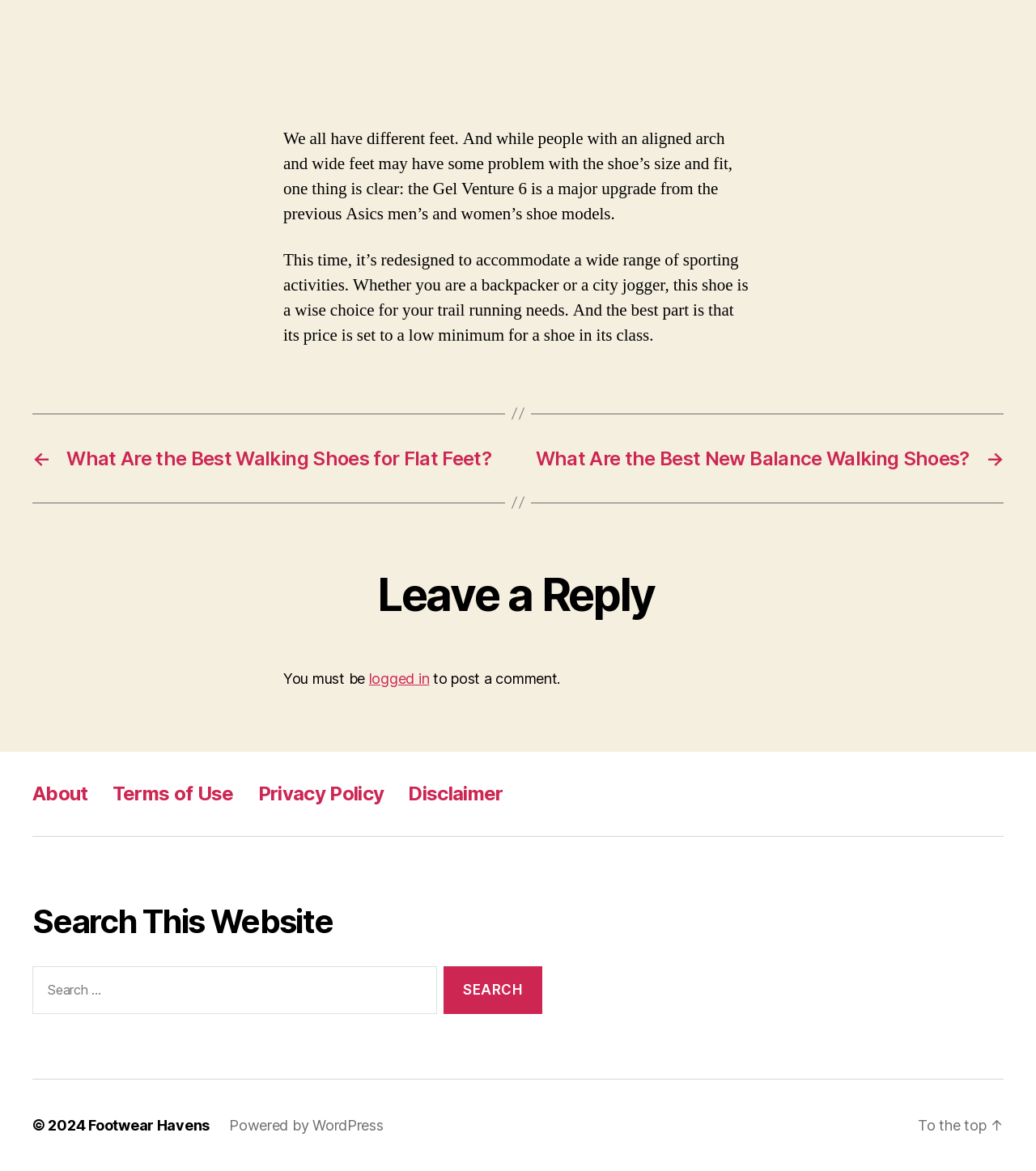Give a one-word or phrase response to the following question: What is required to post a comment?

Login